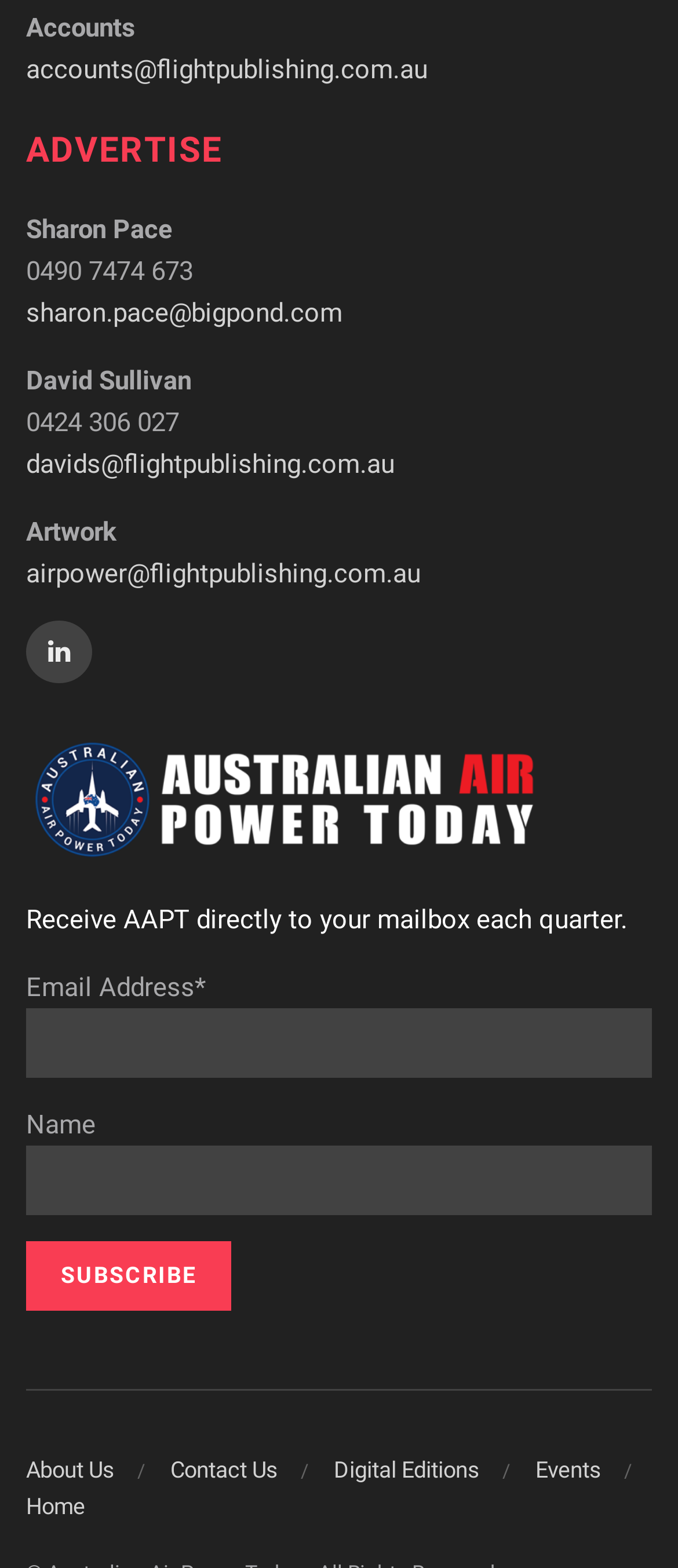Please locate the bounding box coordinates of the element's region that needs to be clicked to follow the instruction: "Go to Home page". The bounding box coordinates should be provided as four float numbers between 0 and 1, i.e., [left, top, right, bottom].

[0.038, 0.952, 0.126, 0.969]